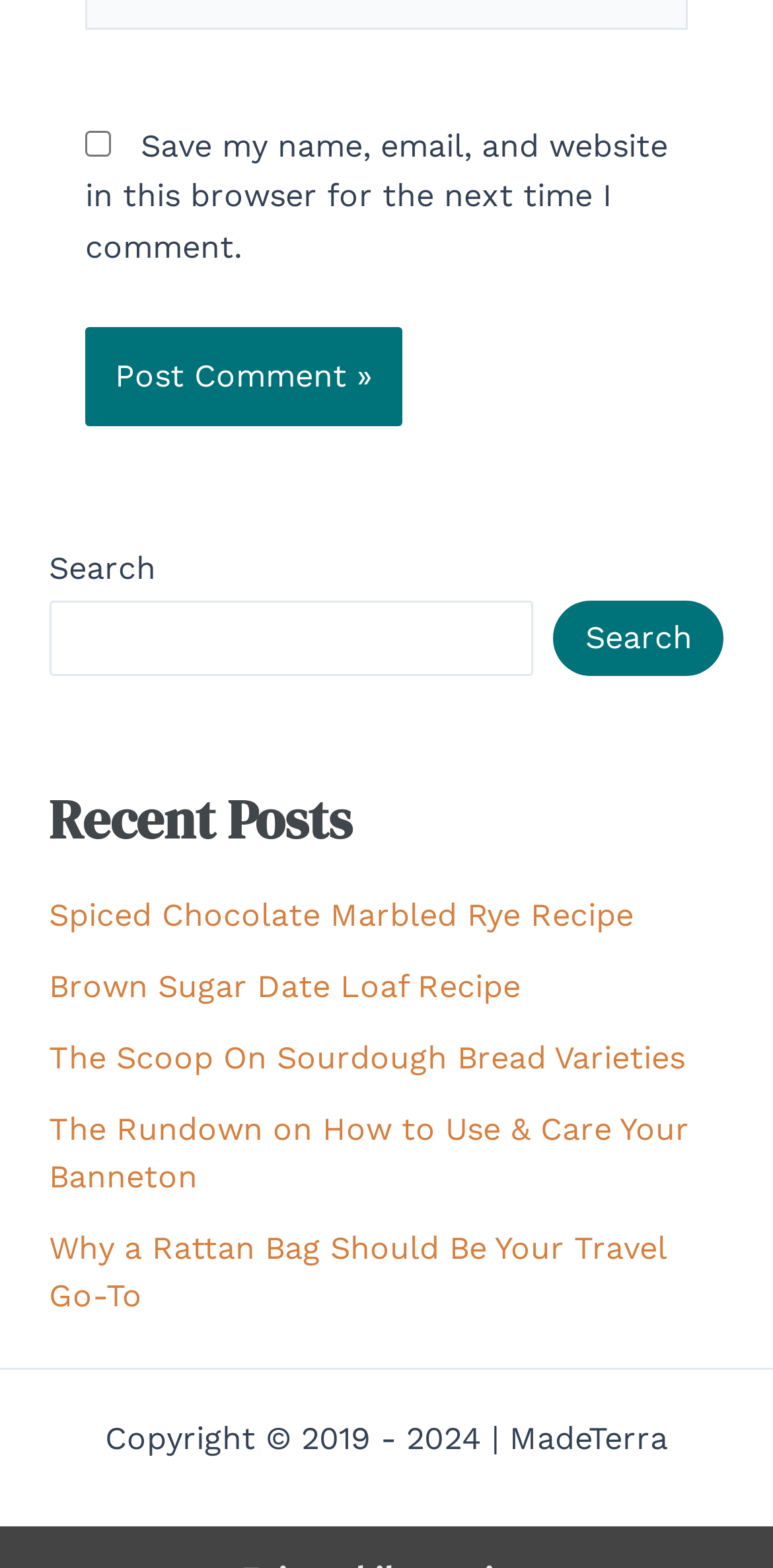Determine the bounding box coordinates for the element that should be clicked to follow this instruction: "Check the box to save your information". The coordinates should be given as four float numbers between 0 and 1, in the format [left, top, right, bottom].

[0.11, 0.083, 0.143, 0.099]